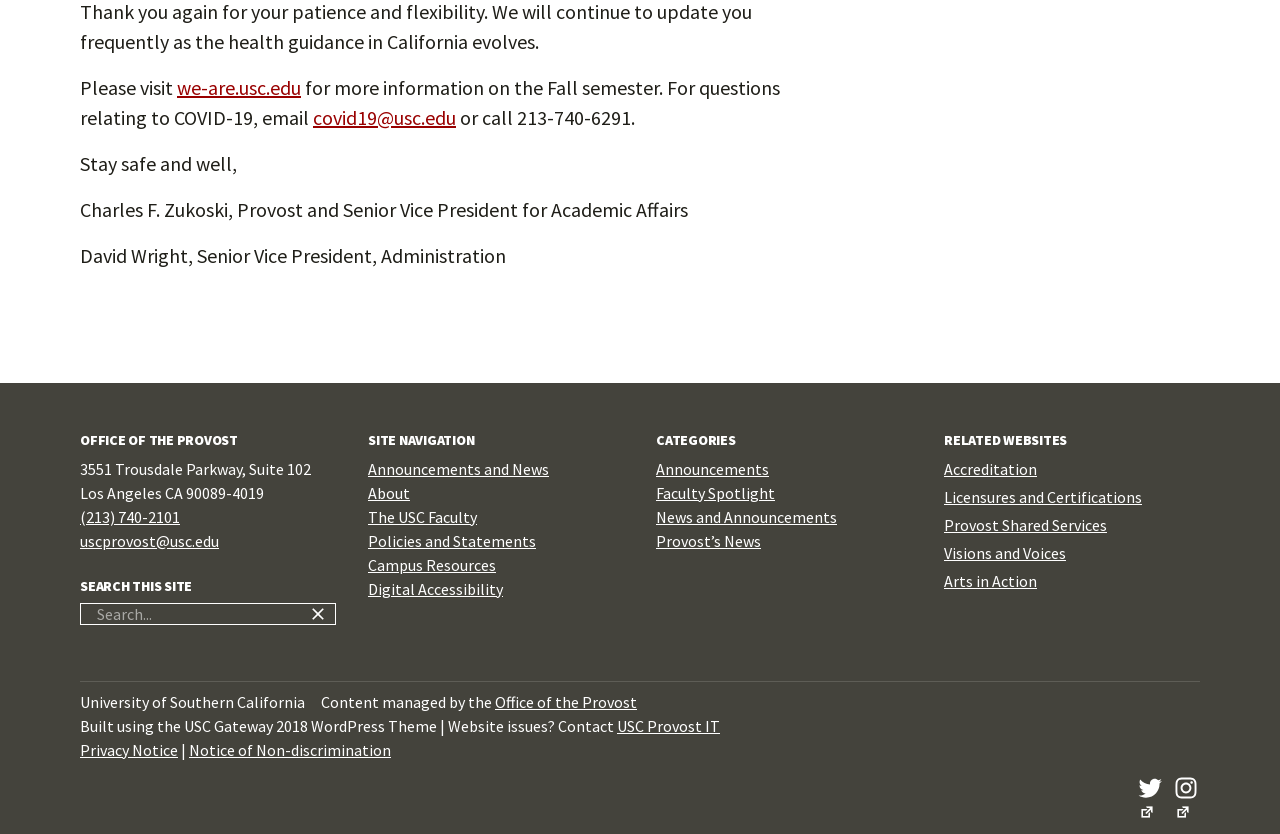Give the bounding box coordinates for this UI element: "Blog". The coordinates should be four float numbers between 0 and 1, arranged as [left, top, right, bottom].

None